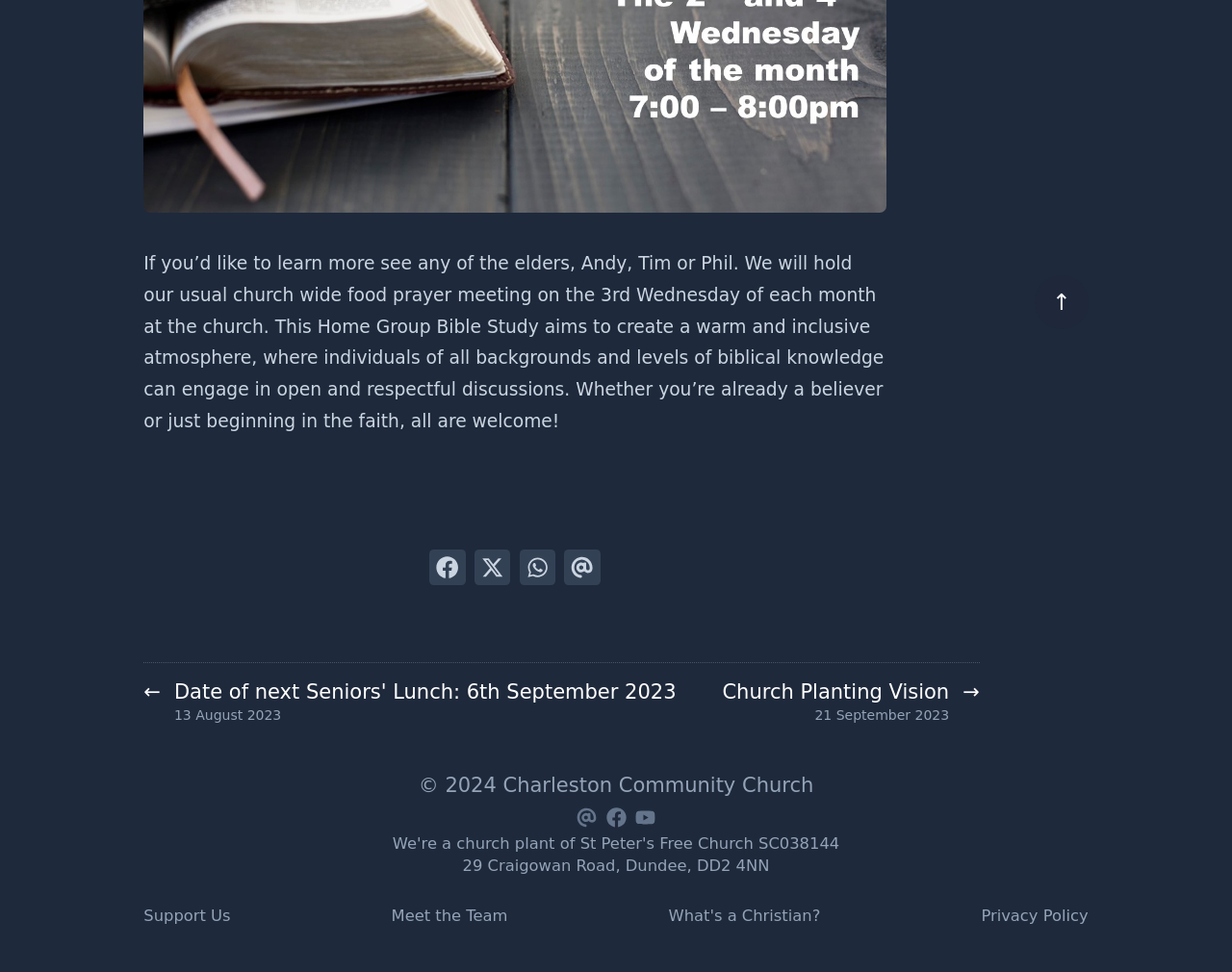Please reply to the following question with a single word or a short phrase:
What is the purpose of the Home Group Bible Study?

Create a warm and inclusive atmosphere